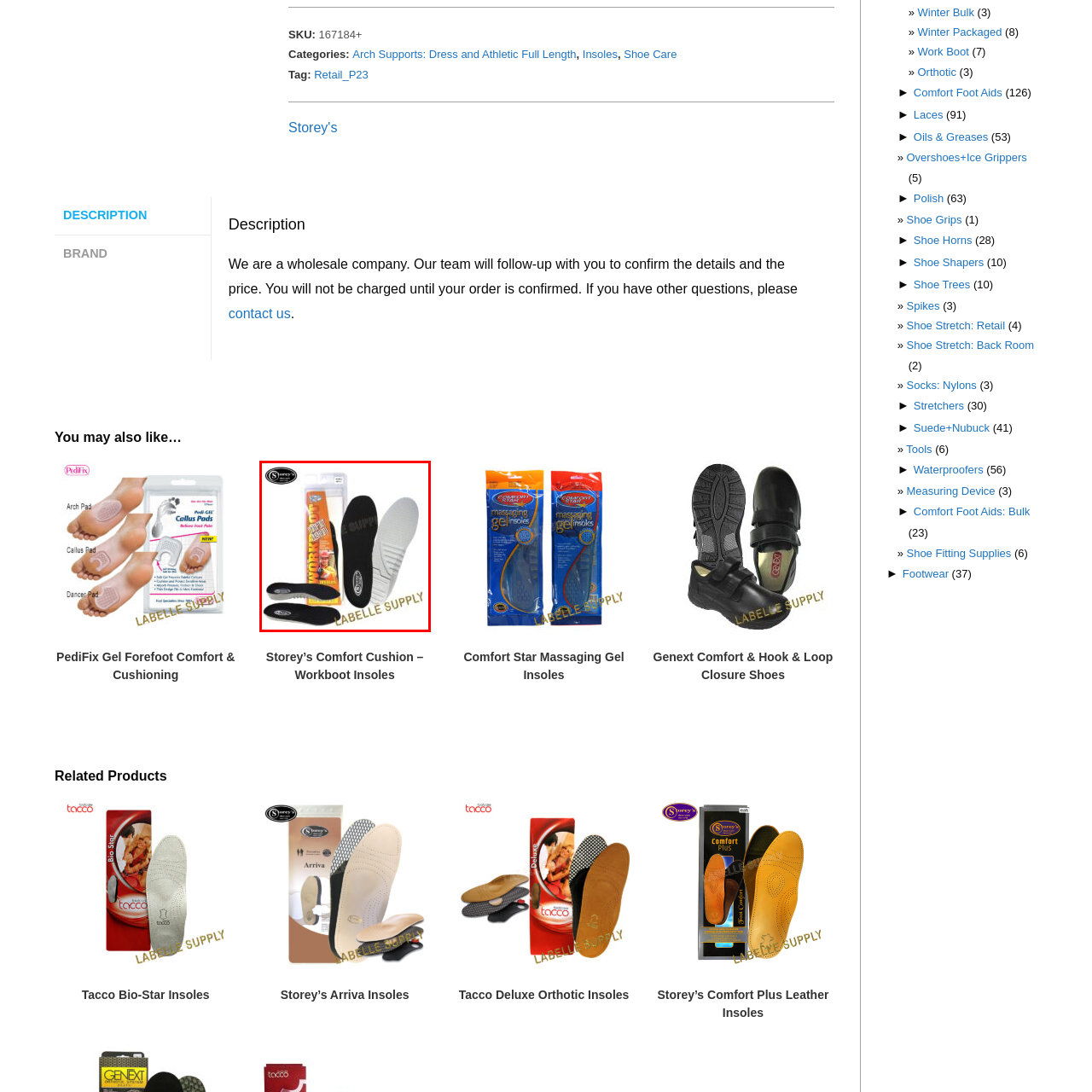What type of environment is the product ideal for?
Study the image surrounded by the red bounding box and answer the question comprehensively, based on the details you see.

The image suggests that the product is designed to provide relief during long hours on your feet, making it an ideal choice for those in demanding work environments, such as construction sites, warehouses, or factories.